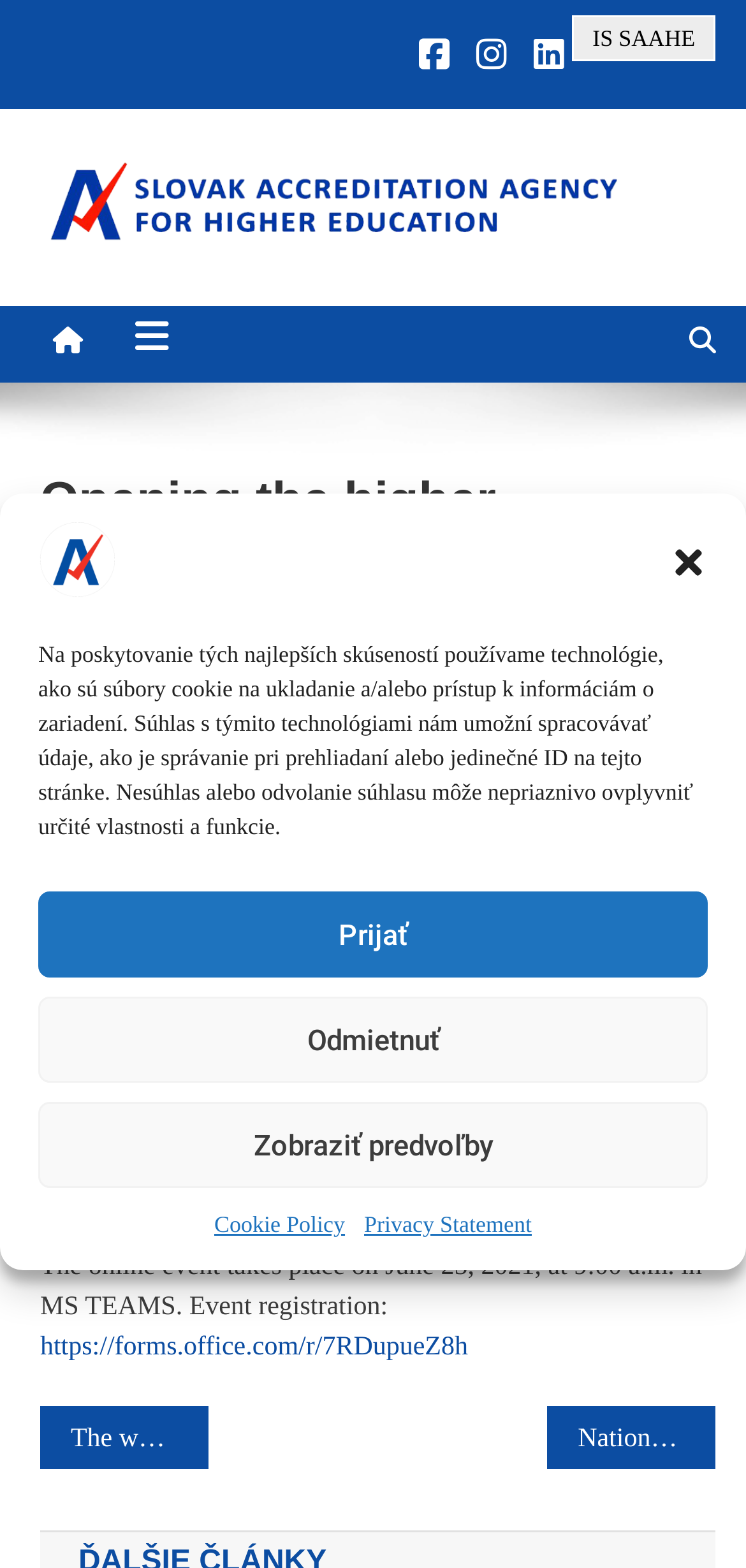Find and indicate the bounding box coordinates of the region you should select to follow the given instruction: "Click the 'IS SAAHE' link".

[0.794, 0.016, 0.932, 0.033]